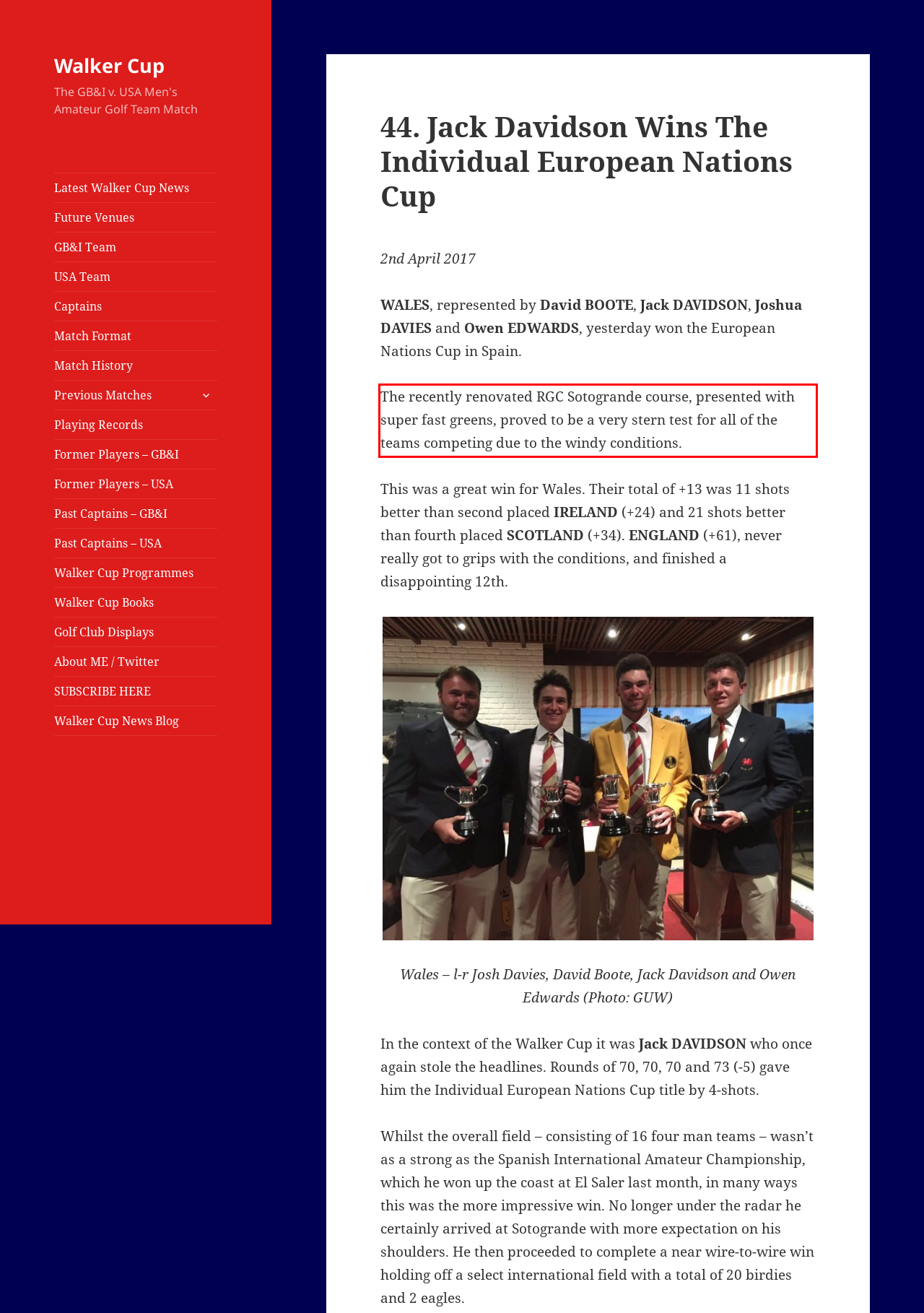Please examine the webpage screenshot containing a red bounding box and use OCR to recognize and output the text inside the red bounding box.

The recently renovated RGC Sotogrande course, presented with super fast greens, proved to be a very stern test for all of the teams competing due to the windy conditions.